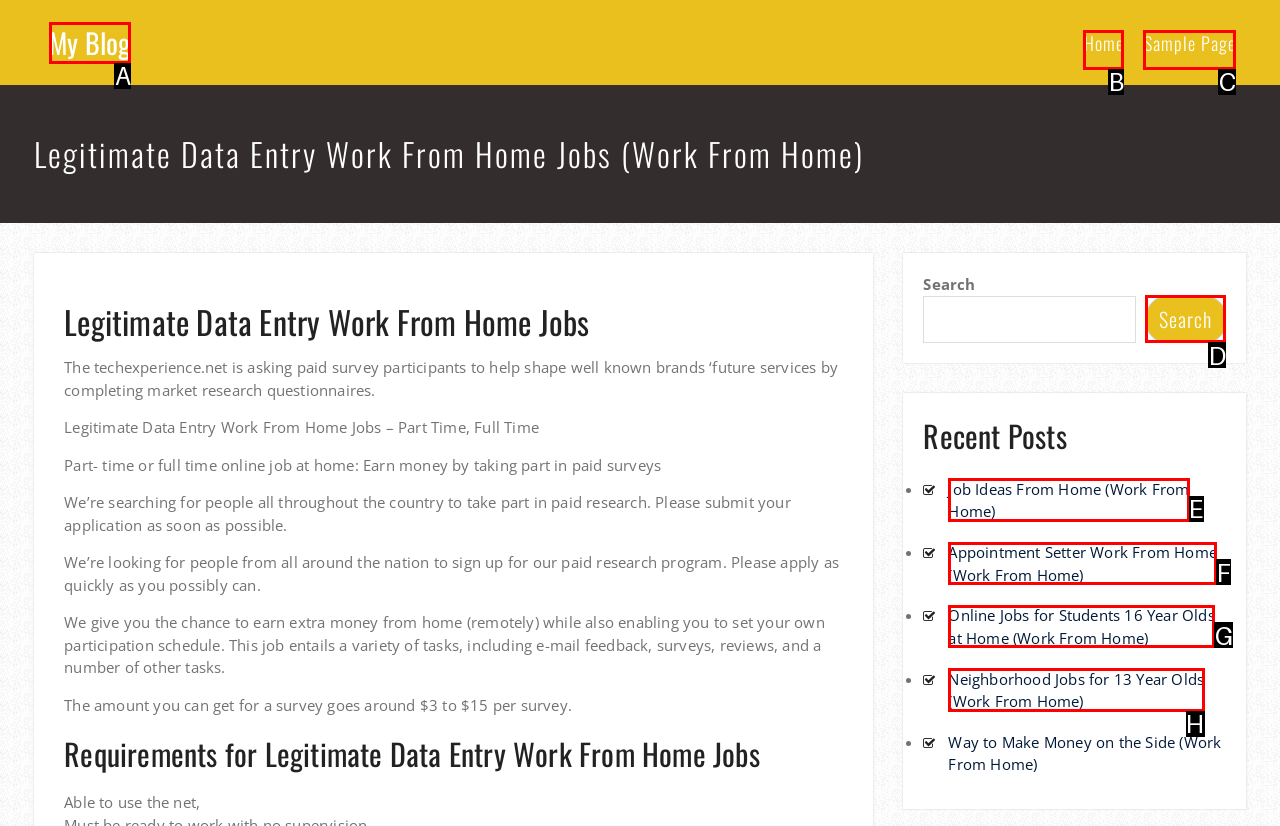Which option is described as follows: Sample Page
Answer with the letter of the matching option directly.

C